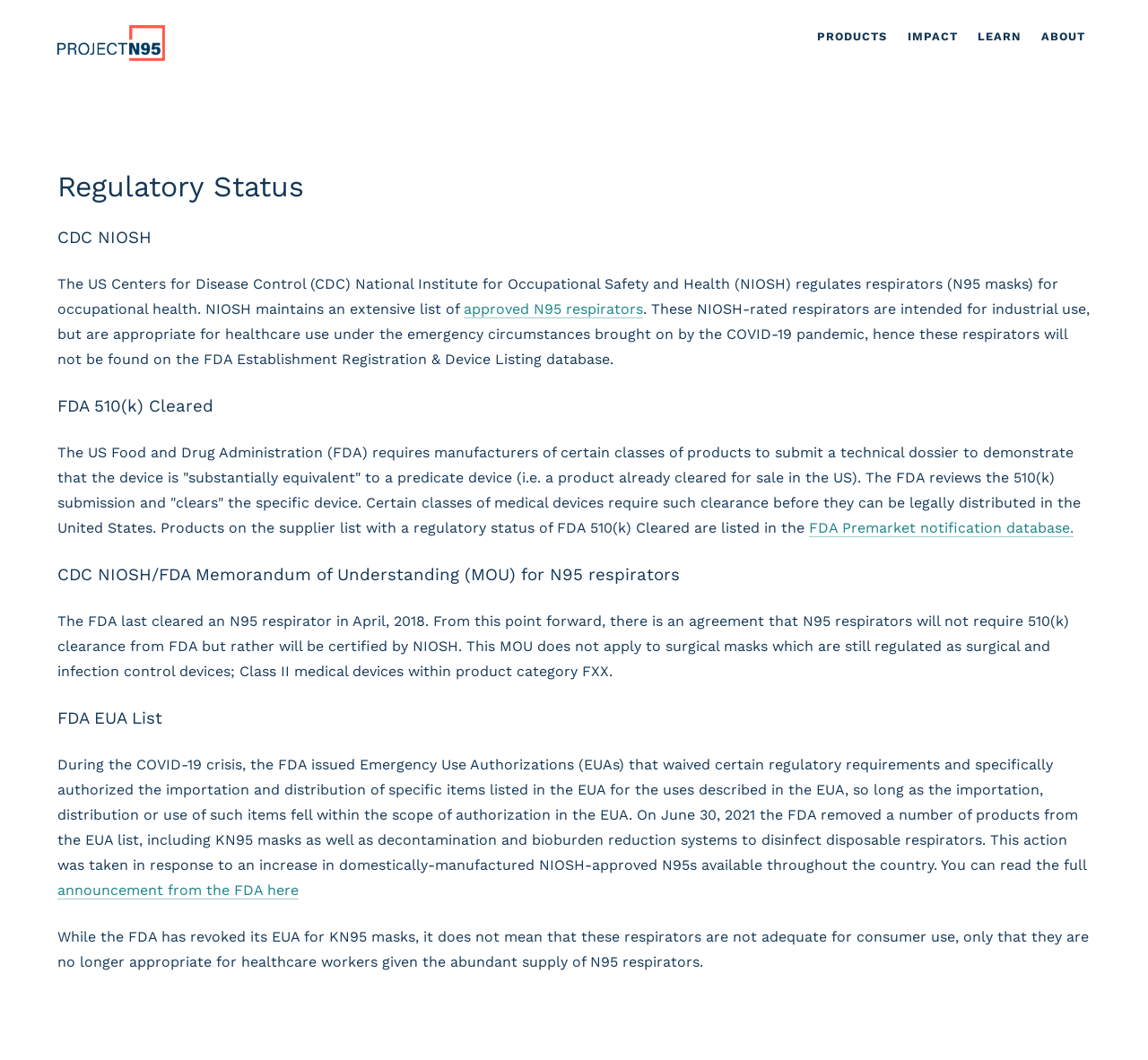Calculate the bounding box coordinates of the UI element given the description: "approved N95 respirators".

[0.404, 0.283, 0.56, 0.3]